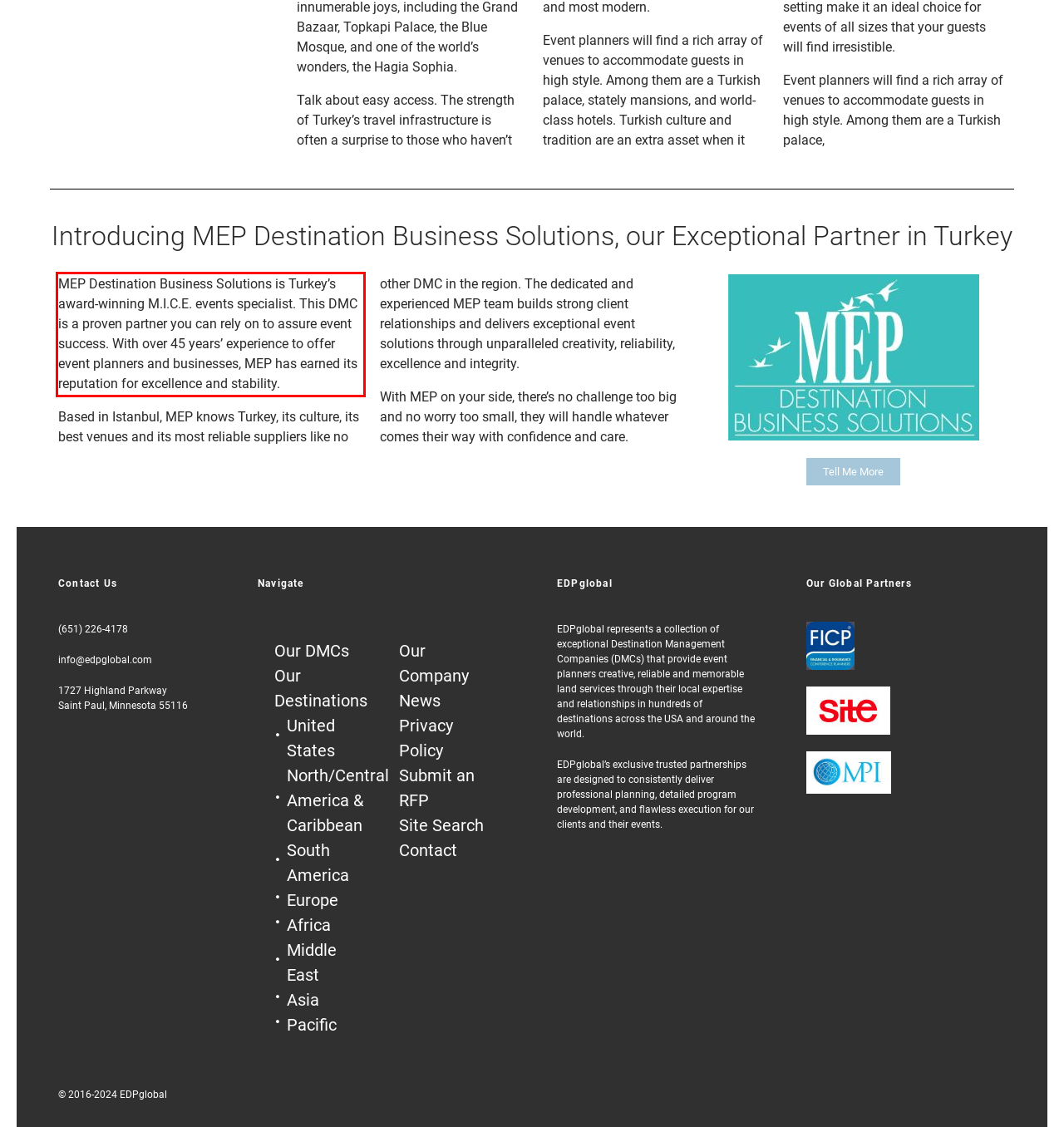You are provided with a screenshot of a webpage featuring a red rectangle bounding box. Extract the text content within this red bounding box using OCR.

MEP Destination Business Solutions is Turkey’s award-winning M.I.C.E. events specialist. This DMC is a proven partner you can rely on to assure event success. With over 45 years’ experience to offer event planners and businesses, MEP has earned its reputation for excellence and stability.